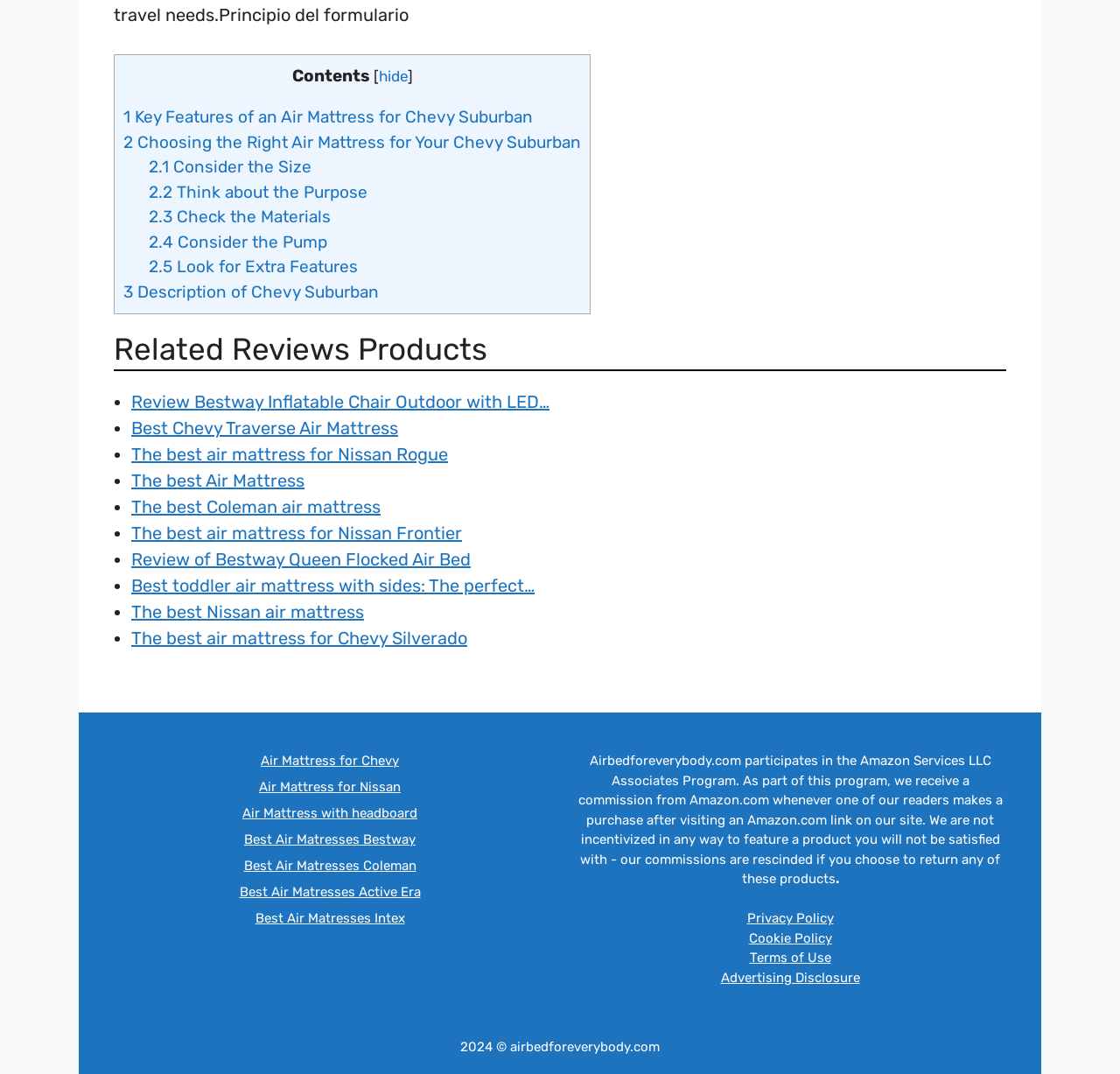What is the purpose of the 'Related Reviews Products' section?
Examine the image and give a concise answer in one word or a short phrase.

Show related products